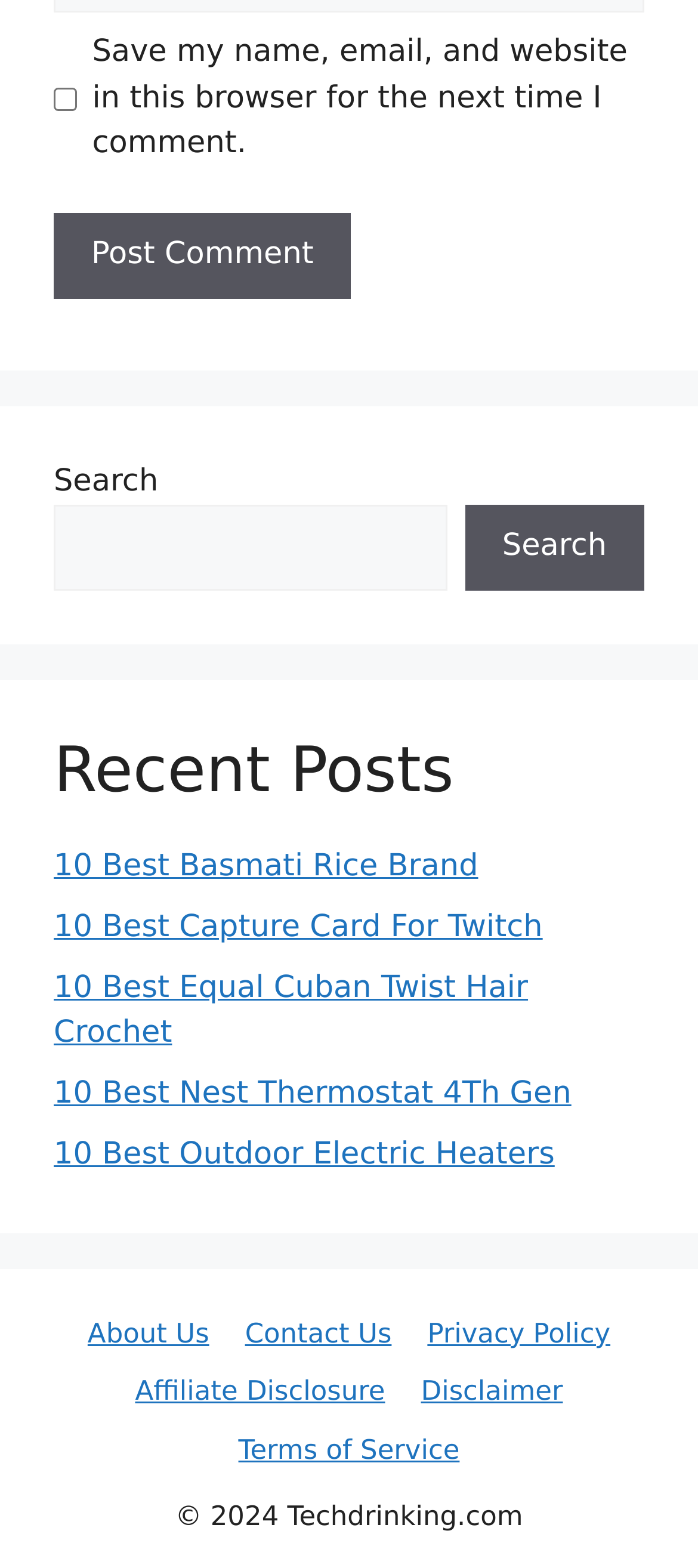Please determine the bounding box coordinates of the clickable area required to carry out the following instruction: "Visit the 'About Us' page". The coordinates must be four float numbers between 0 and 1, represented as [left, top, right, bottom].

[0.126, 0.84, 0.3, 0.861]